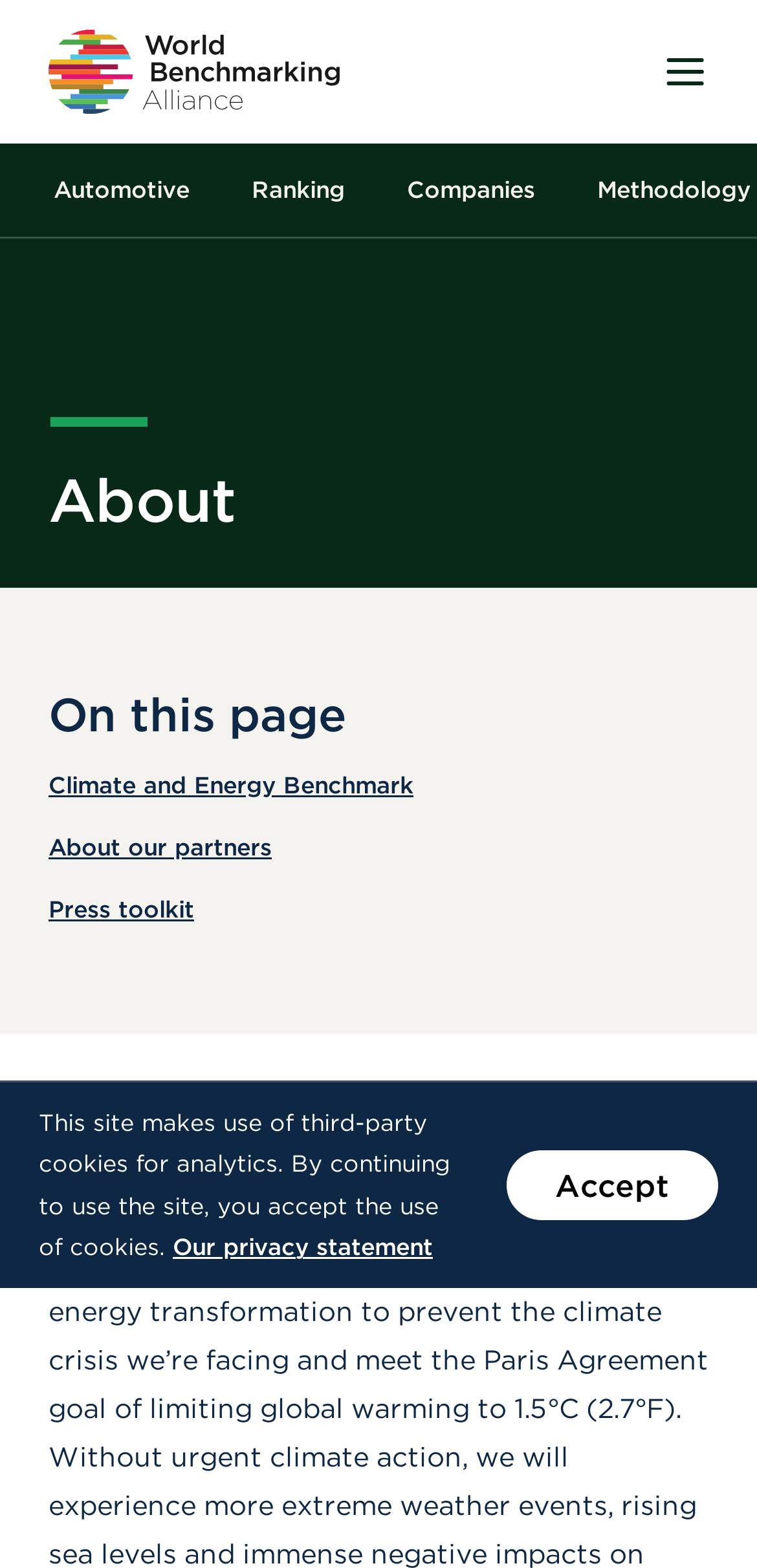Please determine the bounding box coordinates for the element with the description: "Climate and Energy Benchmark".

[0.064, 0.492, 0.546, 0.51]